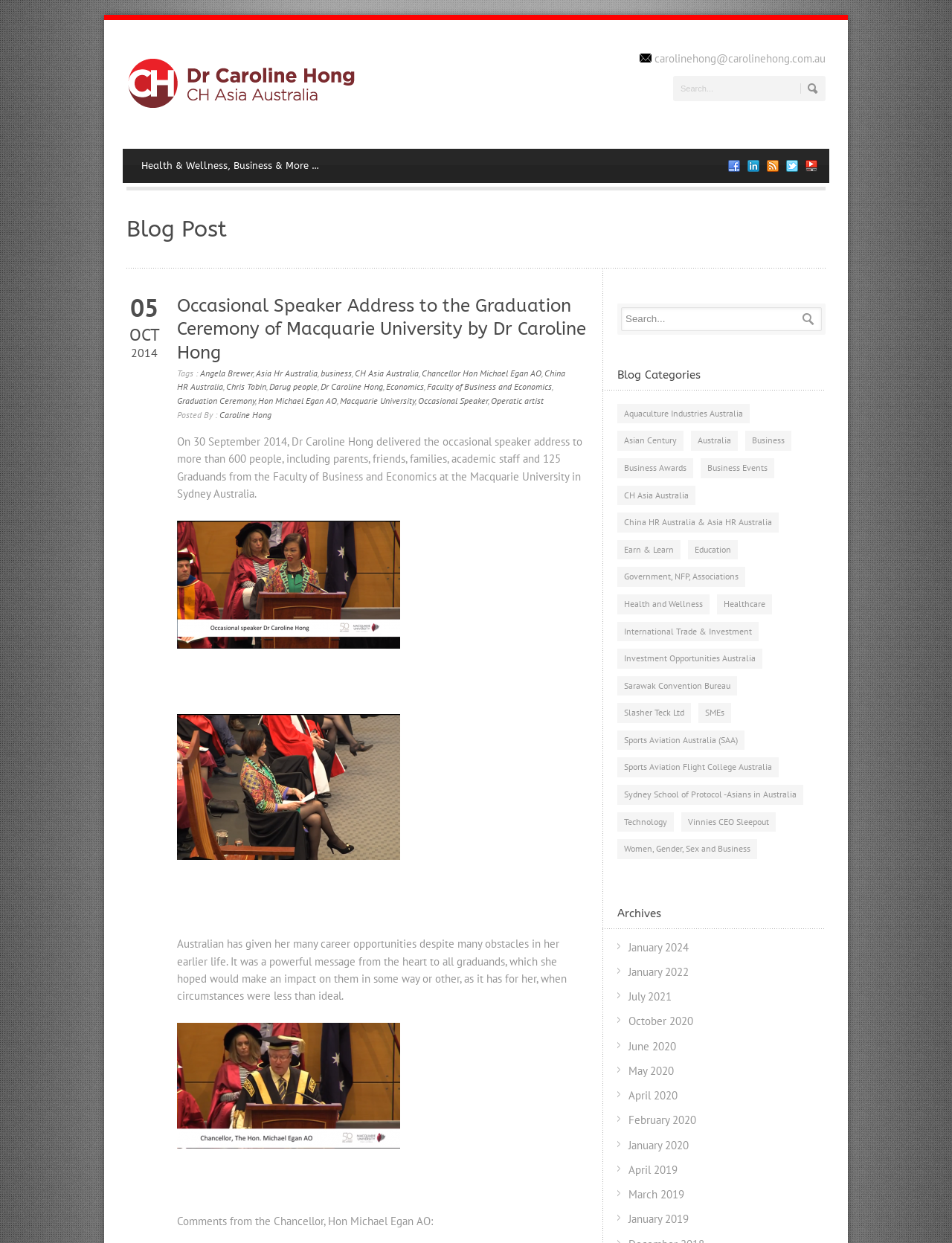Can you find the bounding box coordinates for the element to click on to achieve the instruction: "Search for something"?

[0.707, 0.061, 0.867, 0.082]